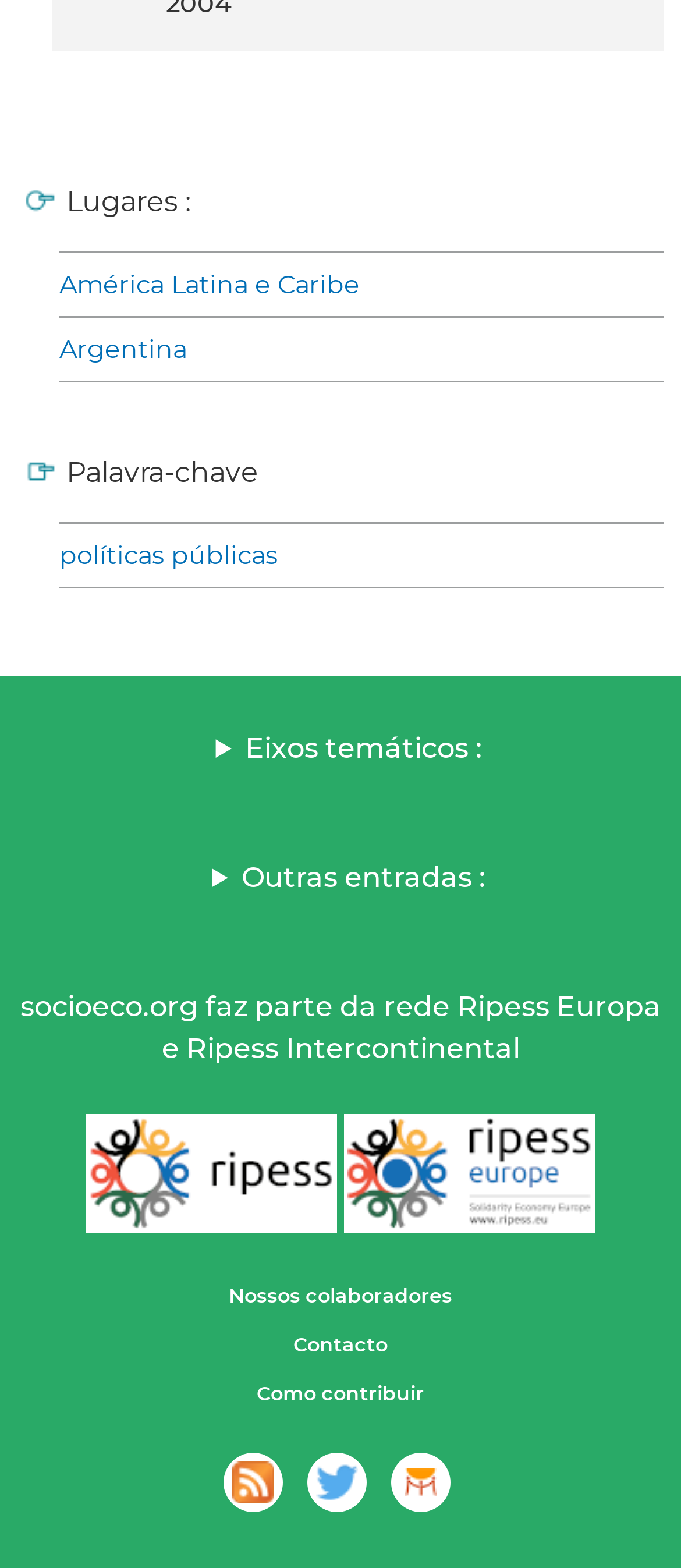What is the format of the feed provided by the link 'Atom'?
Refer to the screenshot and respond with a concise word or phrase.

Atom feed